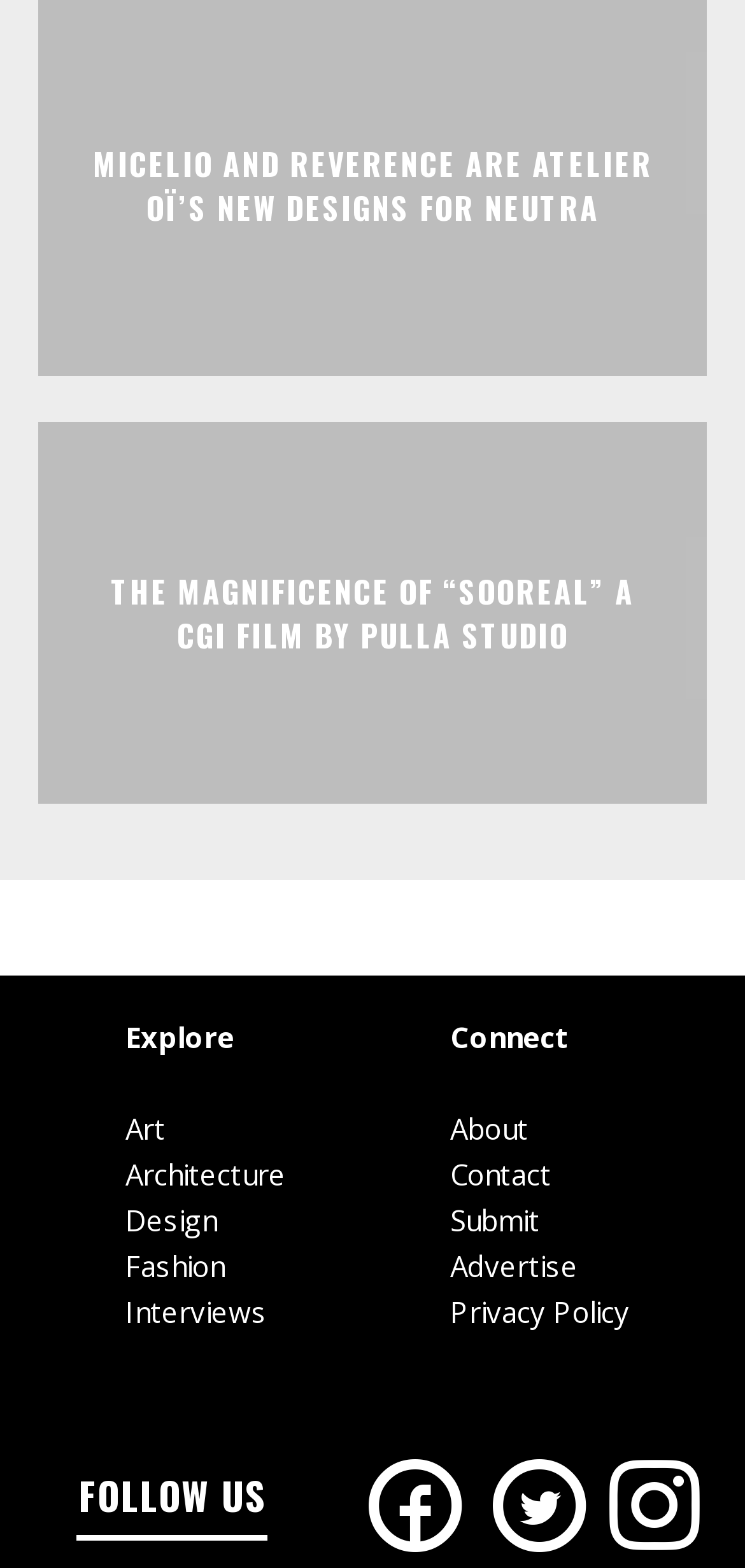Please determine the bounding box coordinates of the section I need to click to accomplish this instruction: "View Art category".

[0.168, 0.708, 0.222, 0.732]